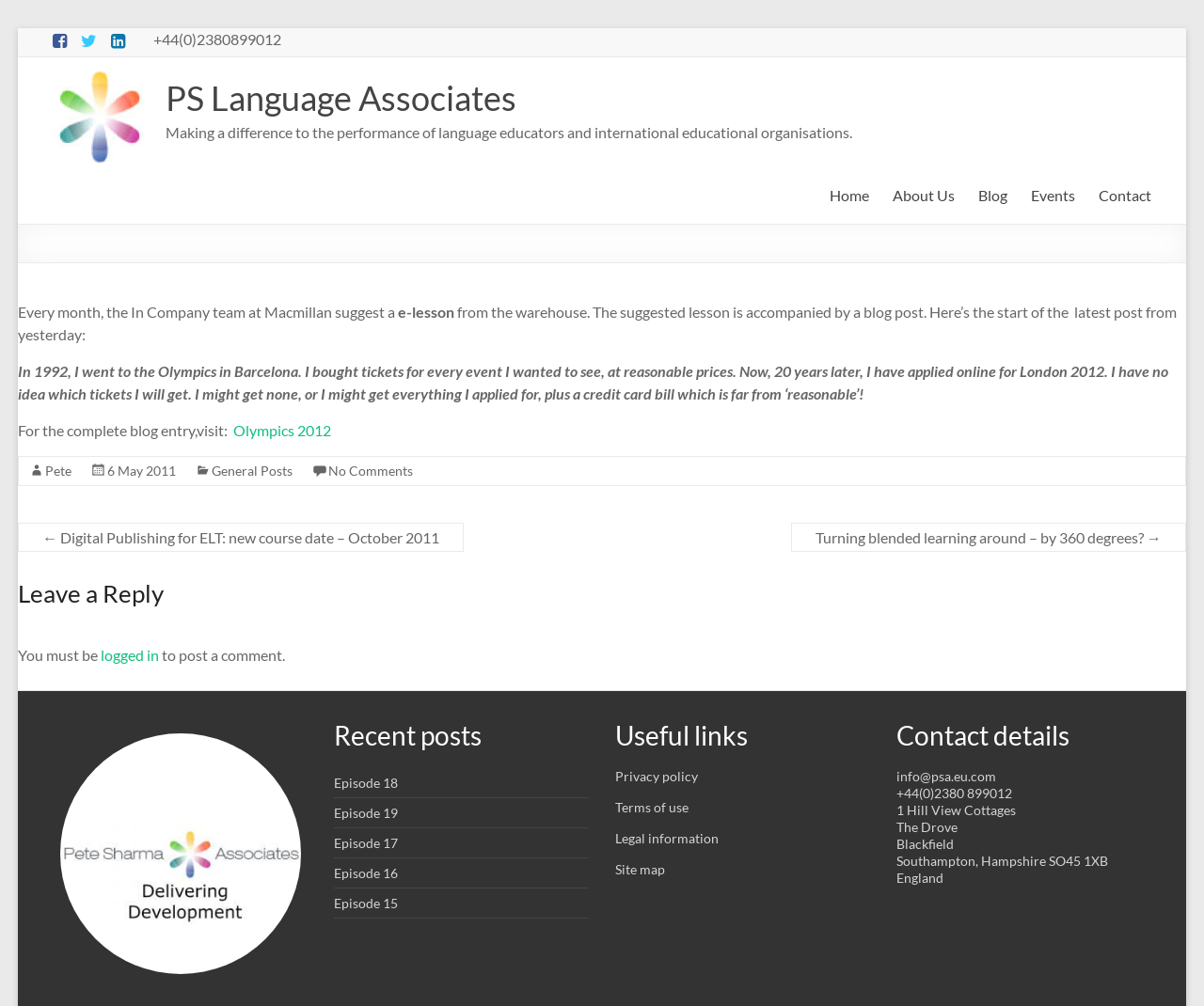Pinpoint the bounding box coordinates of the clickable element to carry out the following instruction: "Read the blog post about Olympics 2012."

[0.194, 0.419, 0.275, 0.436]